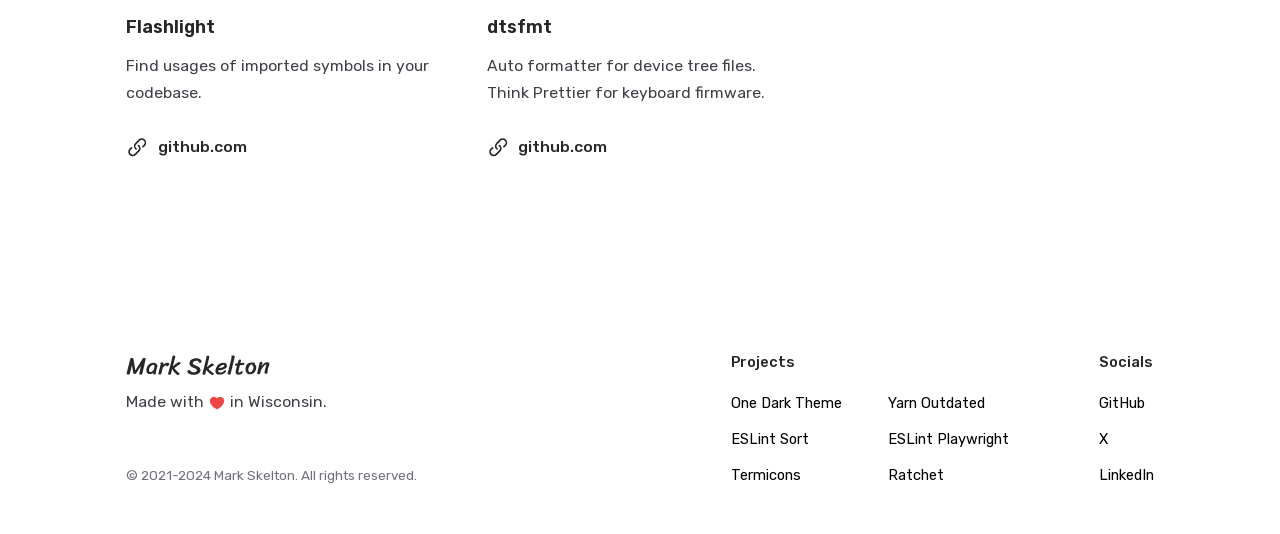Provide a single word or phrase answer to the question: 
What is the name of the author?

Mark Skelton